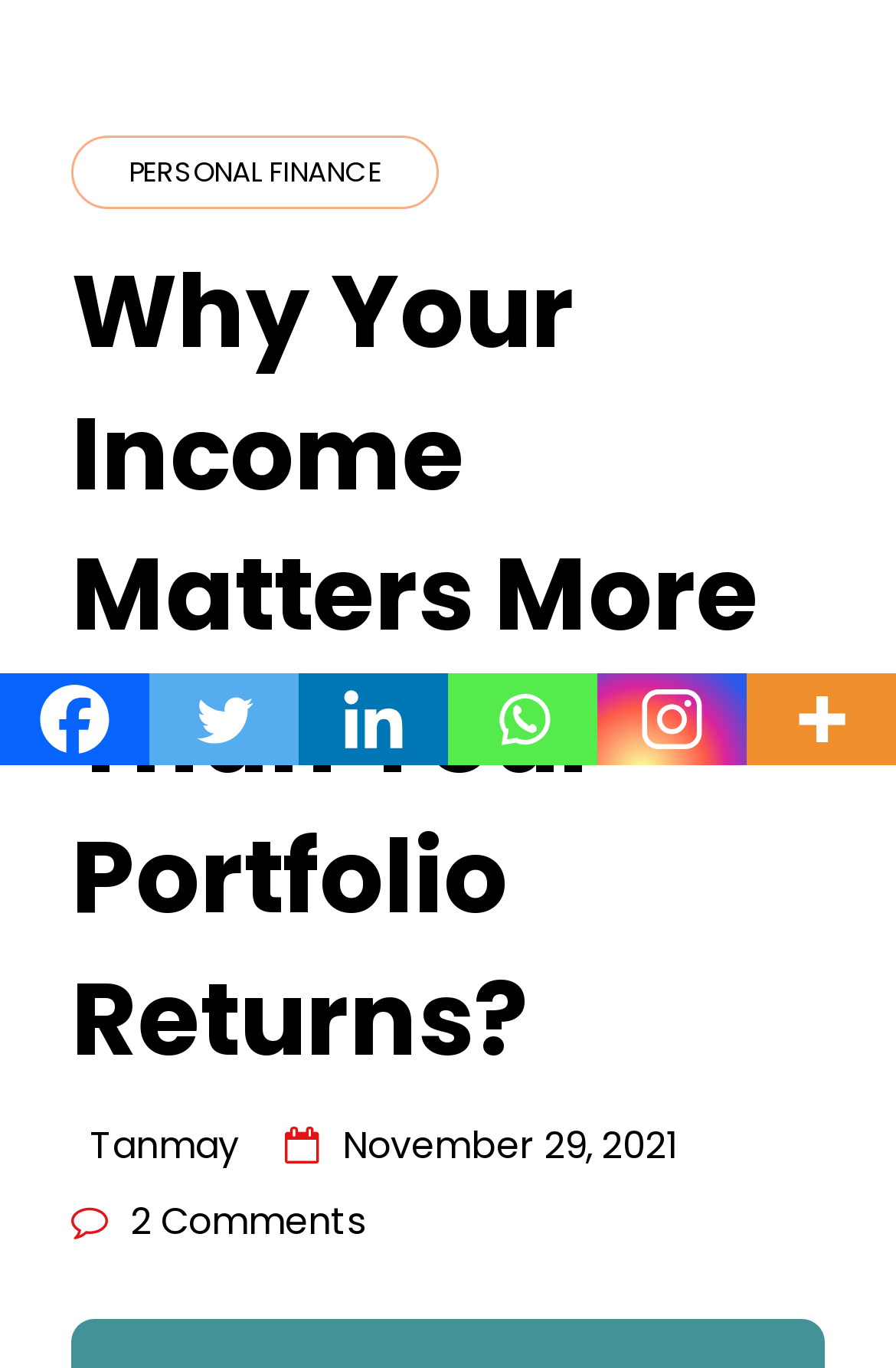Provide the bounding box coordinates for the UI element that is described by this text: "alt="Harrington Industrial Plastics"". The coordinates should be in the form of four float numbers between 0 and 1: [left, top, right, bottom].

None